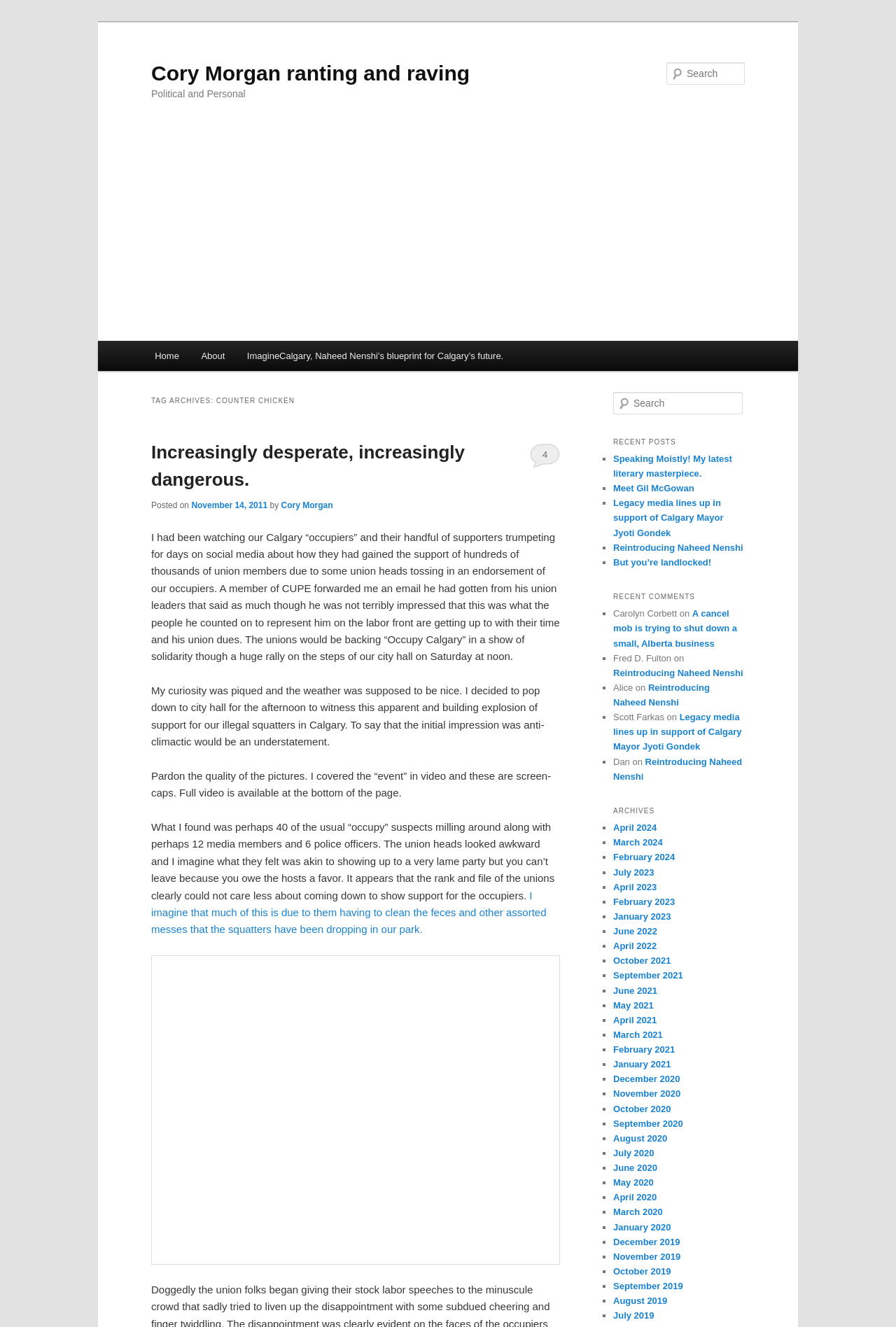Please identify the coordinates of the bounding box for the clickable region that will accomplish this instruction: "Click on the category 'Technology'".

None